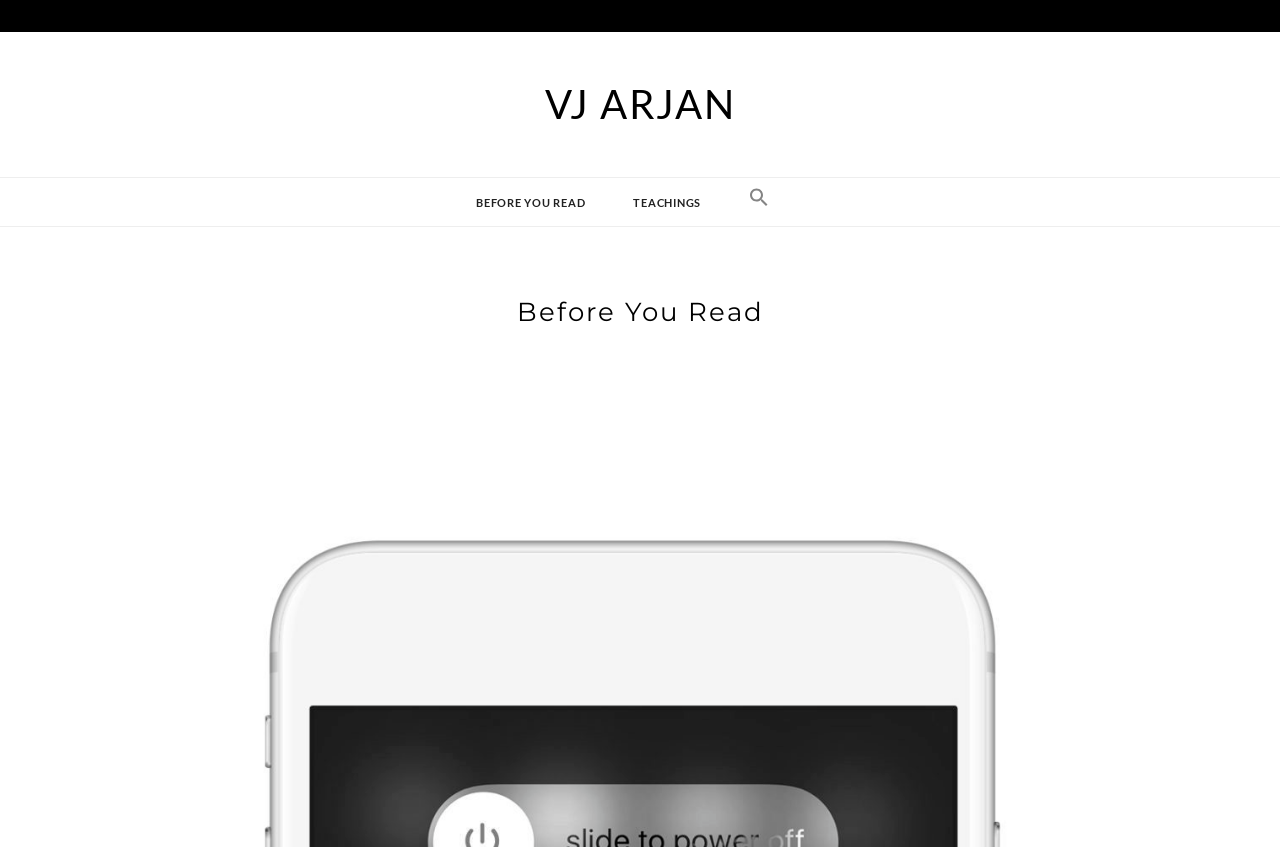Using the image as a reference, answer the following question in as much detail as possible:
What is the purpose of the search box?

The search box is accompanied by a 'Search for:' label and a search button with a search icon. This indicates that the search box is intended for users to search for specific content on the webpage.